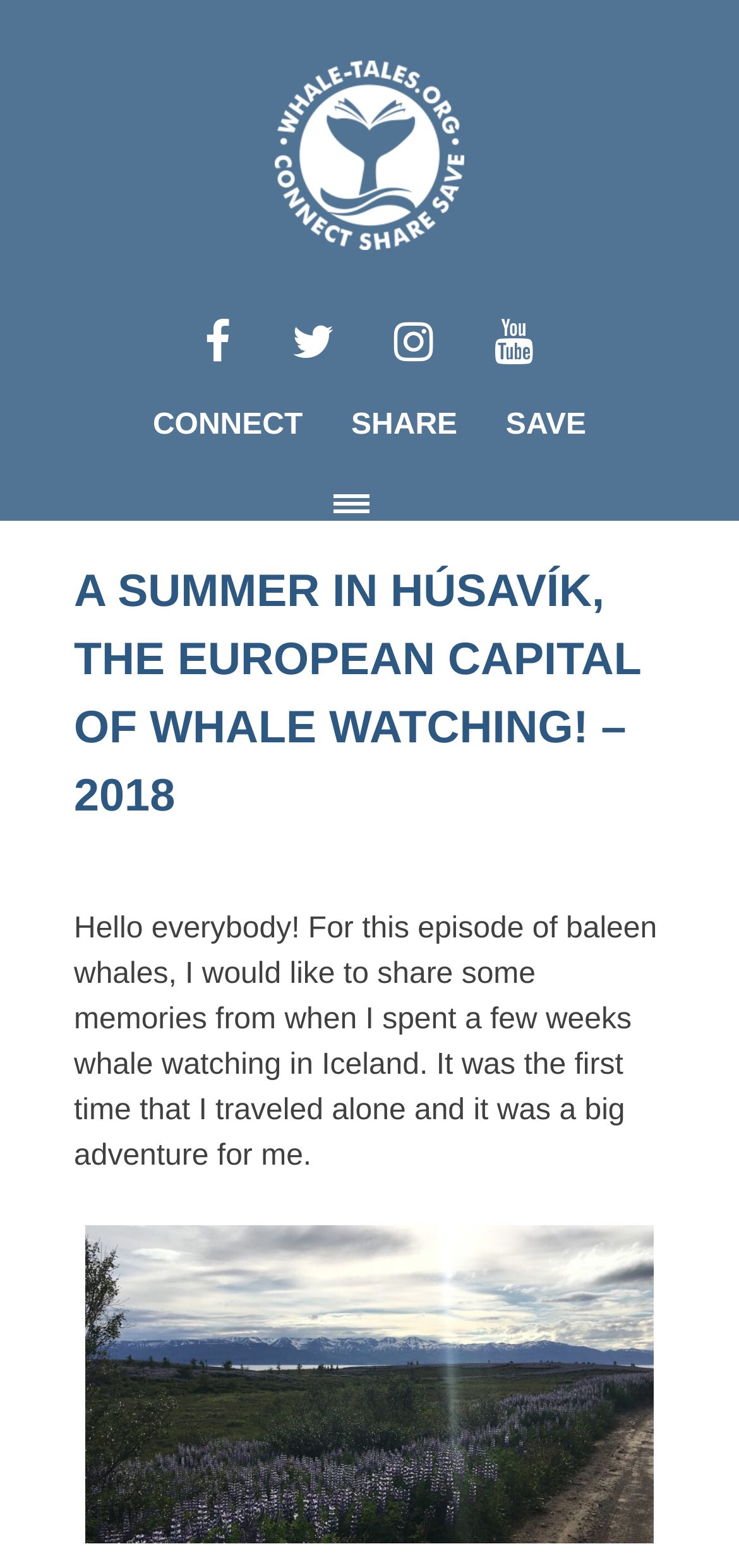Determine the bounding box coordinates for the area you should click to complete the following instruction: "Click on the 'WHALES' link".

[0.123, 0.737, 0.318, 0.761]